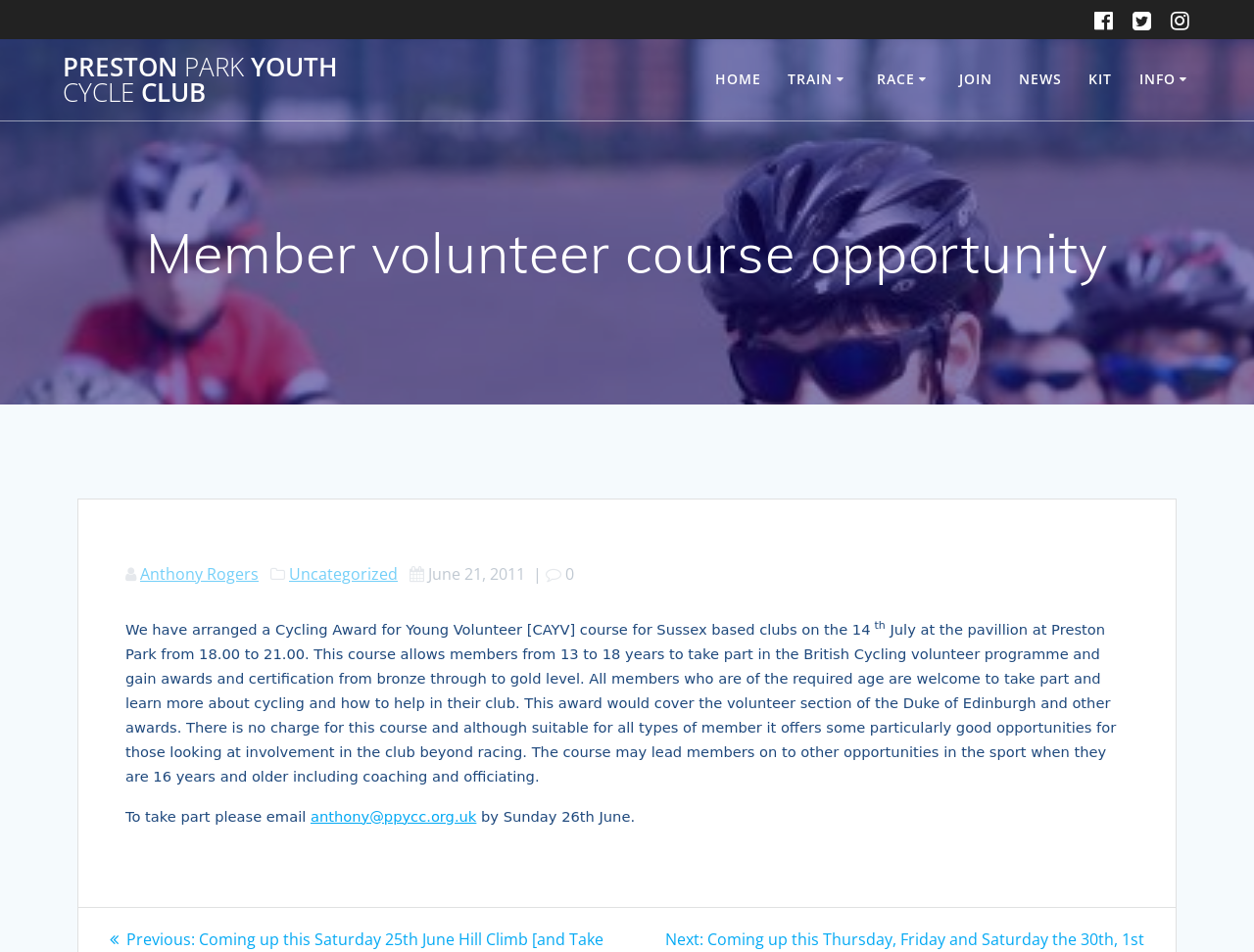Locate the bounding box coordinates of the clickable element to fulfill the following instruction: "Click the HOME link". Provide the coordinates as four float numbers between 0 and 1 in the format [left, top, right, bottom].

[0.57, 0.072, 0.607, 0.095]